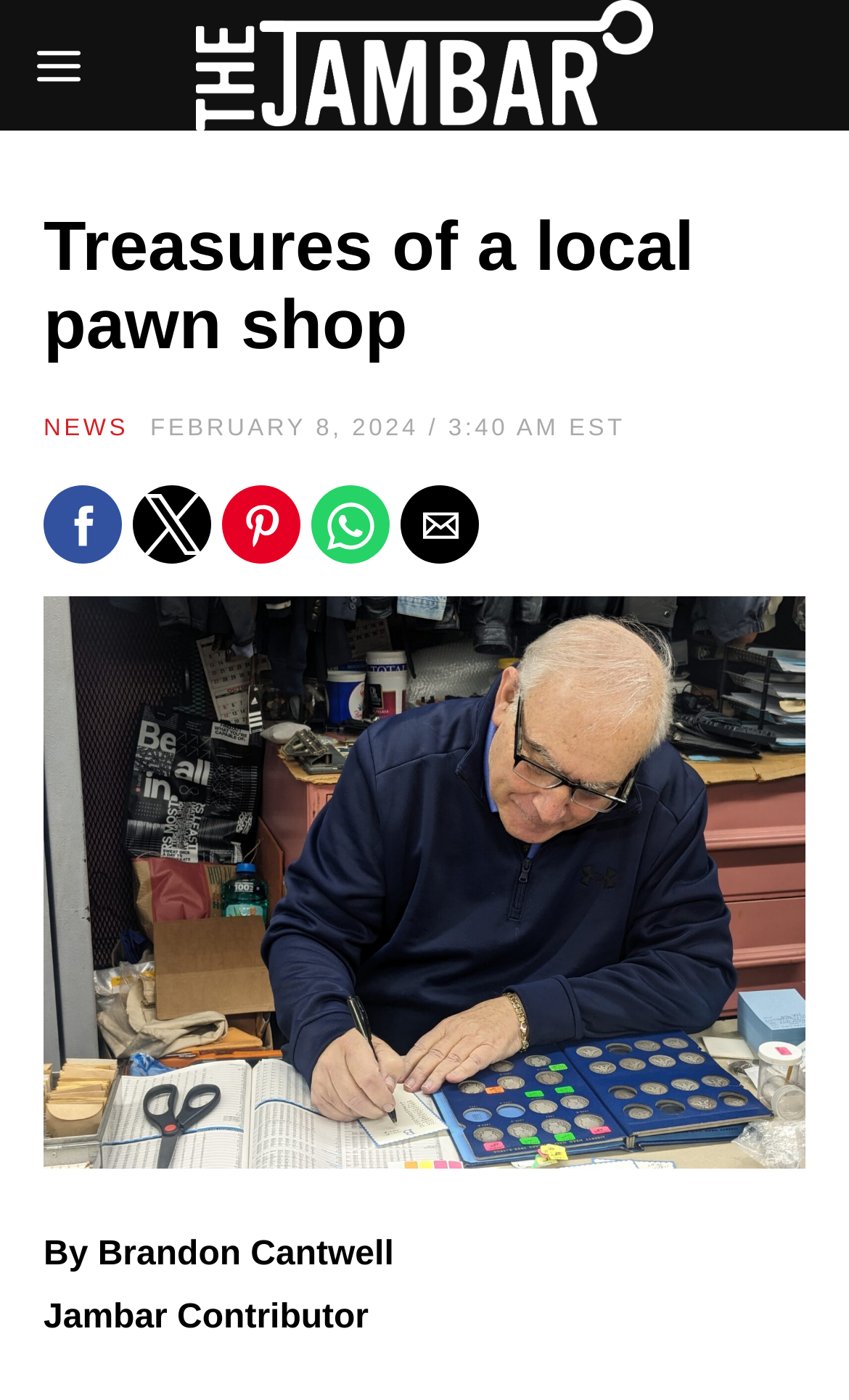Identify the bounding box coordinates for the element that needs to be clicked to fulfill this instruction: "View the article by Brandon Cantwell". Provide the coordinates in the format of four float numbers between 0 and 1: [left, top, right, bottom].

[0.051, 0.883, 0.464, 0.91]